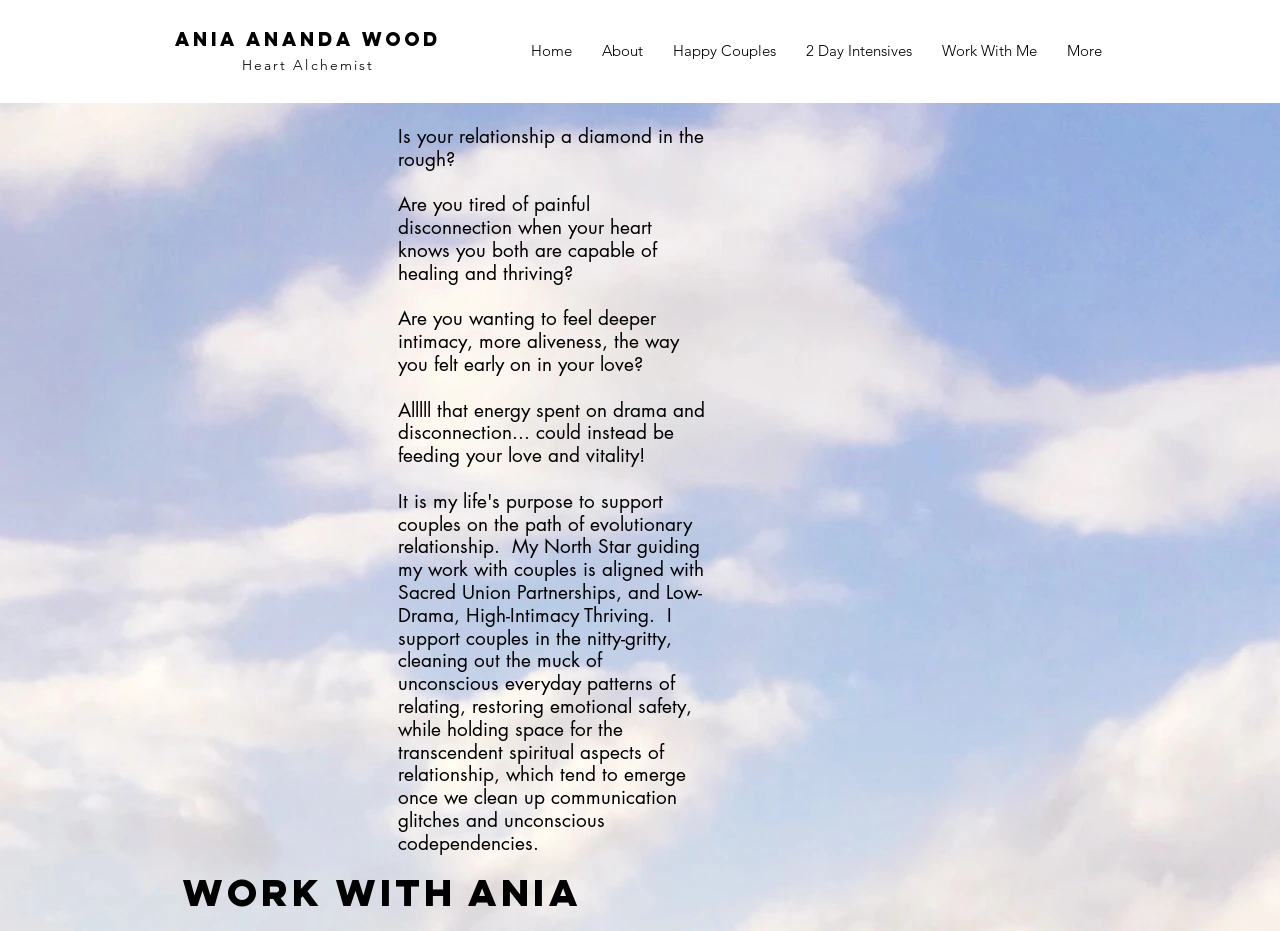Please reply to the following question with a single word or a short phrase:
What is the purpose of the 2 Day Intensives?

Healing and thriving